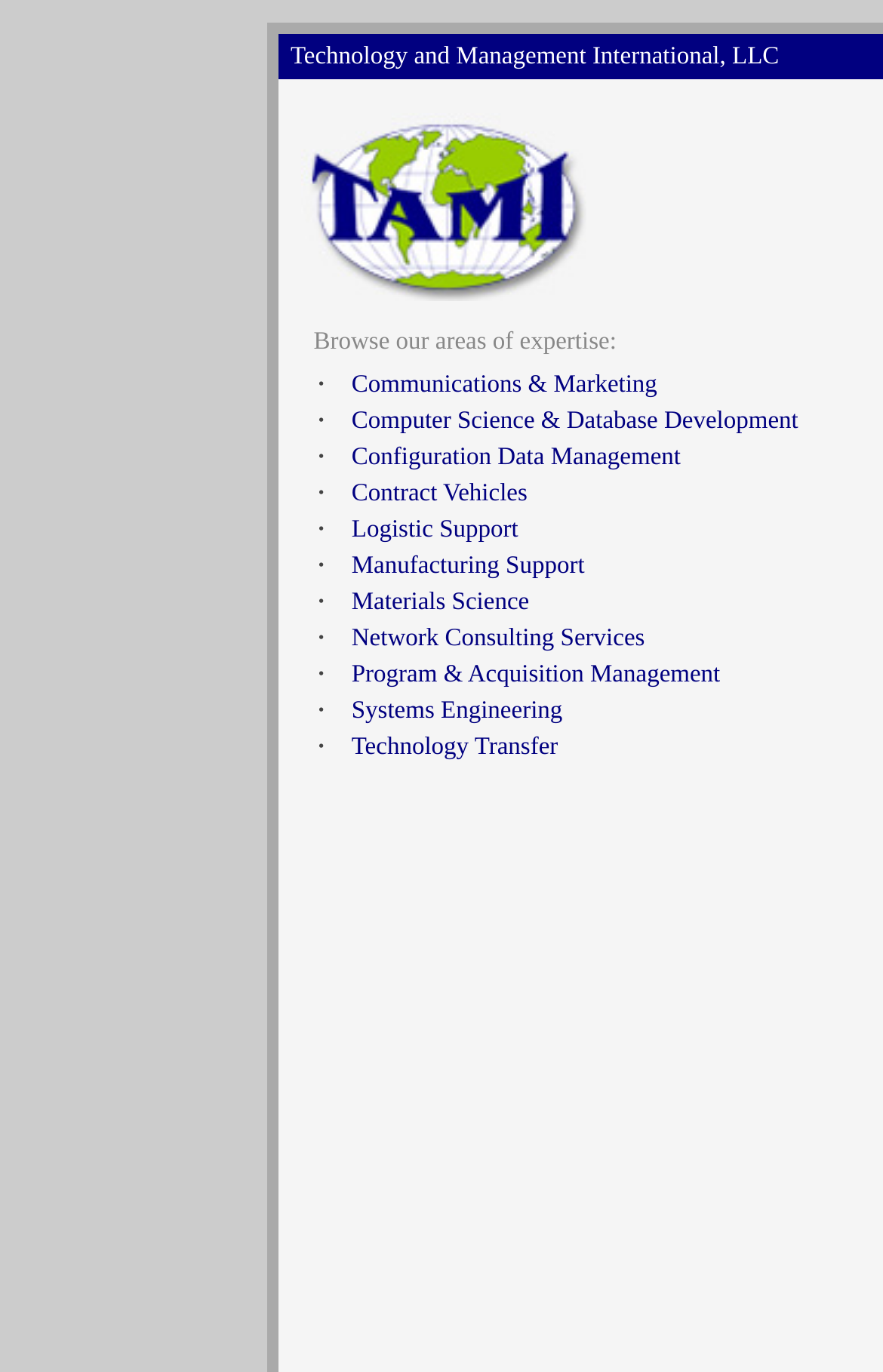Using the webpage screenshot, find the UI element described by Terms & Conditions. Provide the bounding box coordinates in the format (top-left x, top-left y, bottom-right x, bottom-right y), ensuring all values are floating point numbers between 0 and 1.

None